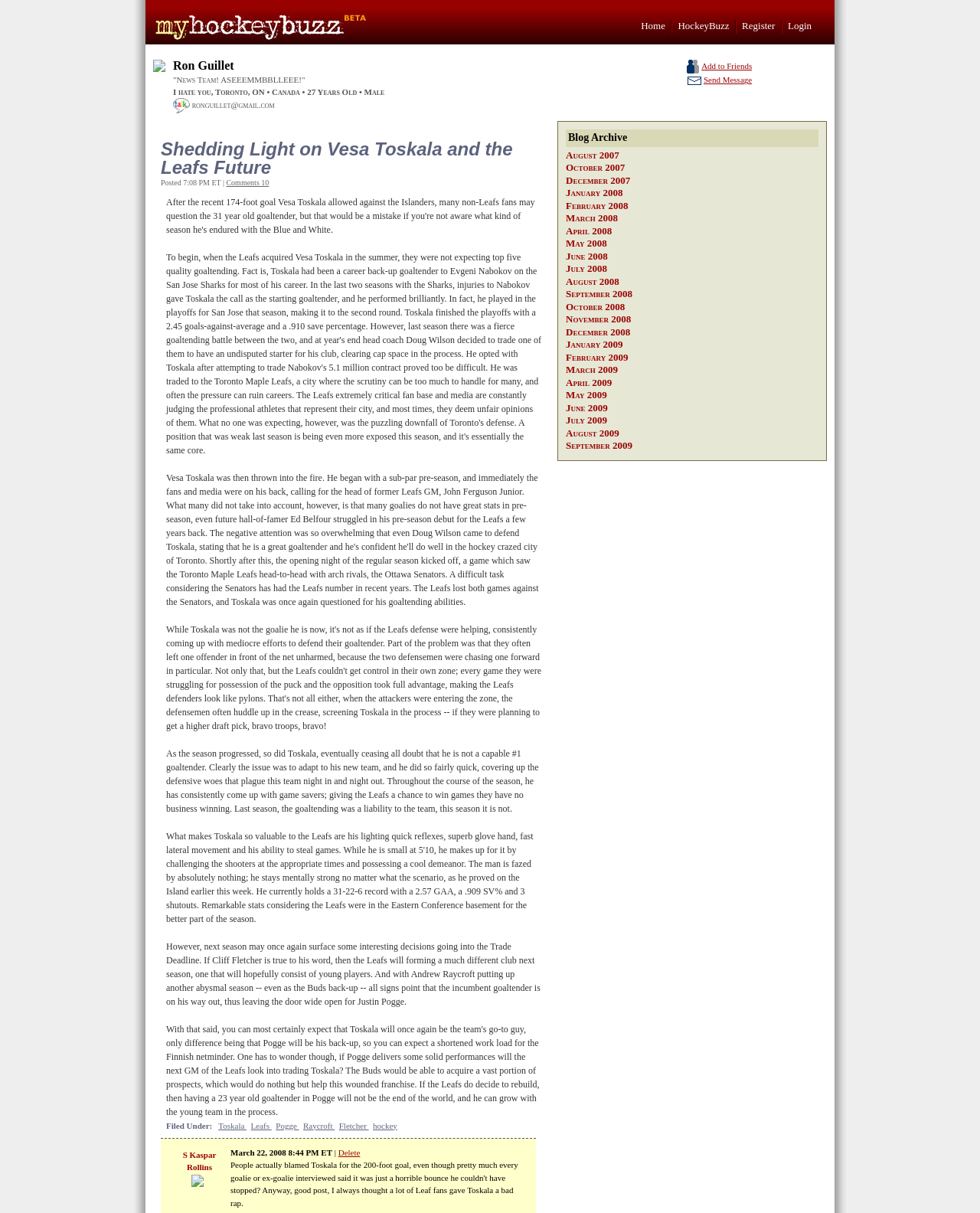Give a one-word or short phrase answer to the question: 
What is the name of the blogger?

Ron Guillet